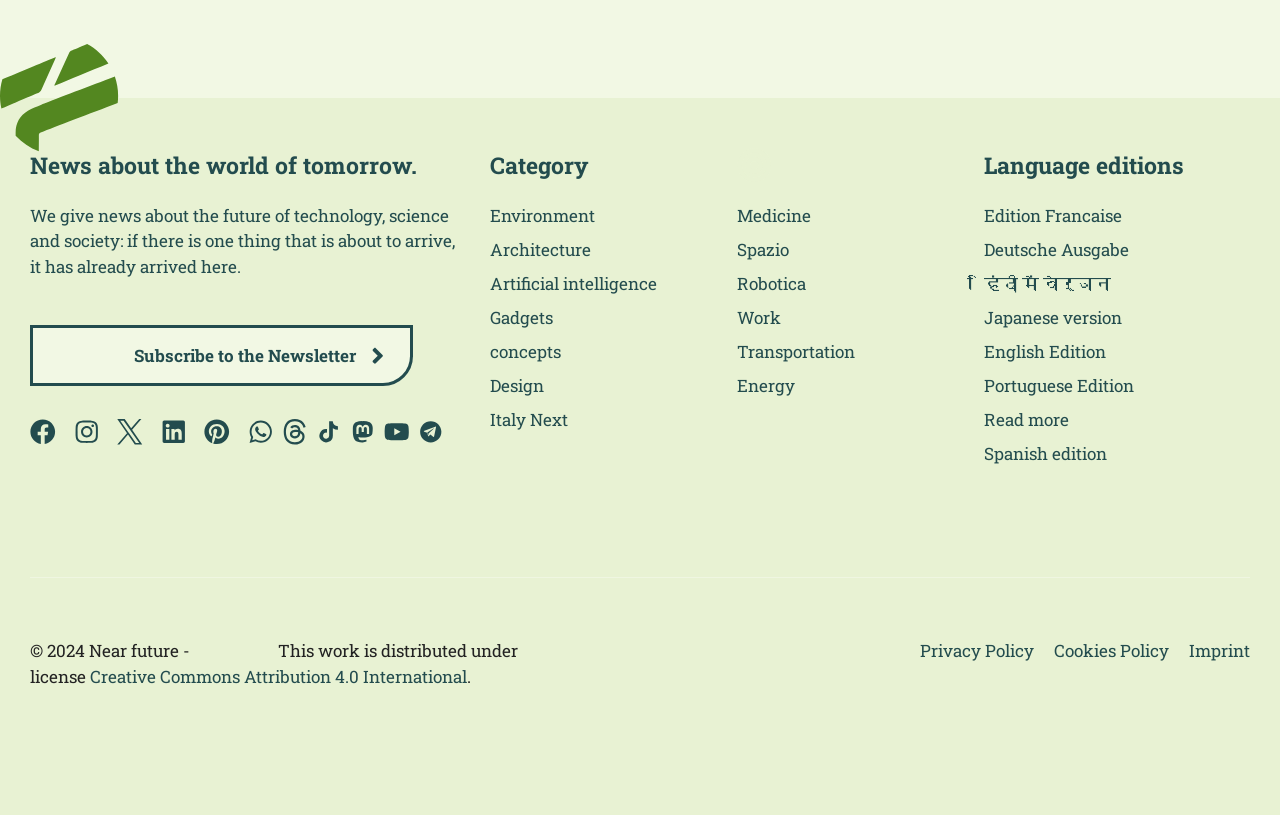Find the bounding box coordinates of the element to click in order to complete the given instruction: "Read news about Environment."

[0.383, 0.249, 0.465, 0.28]